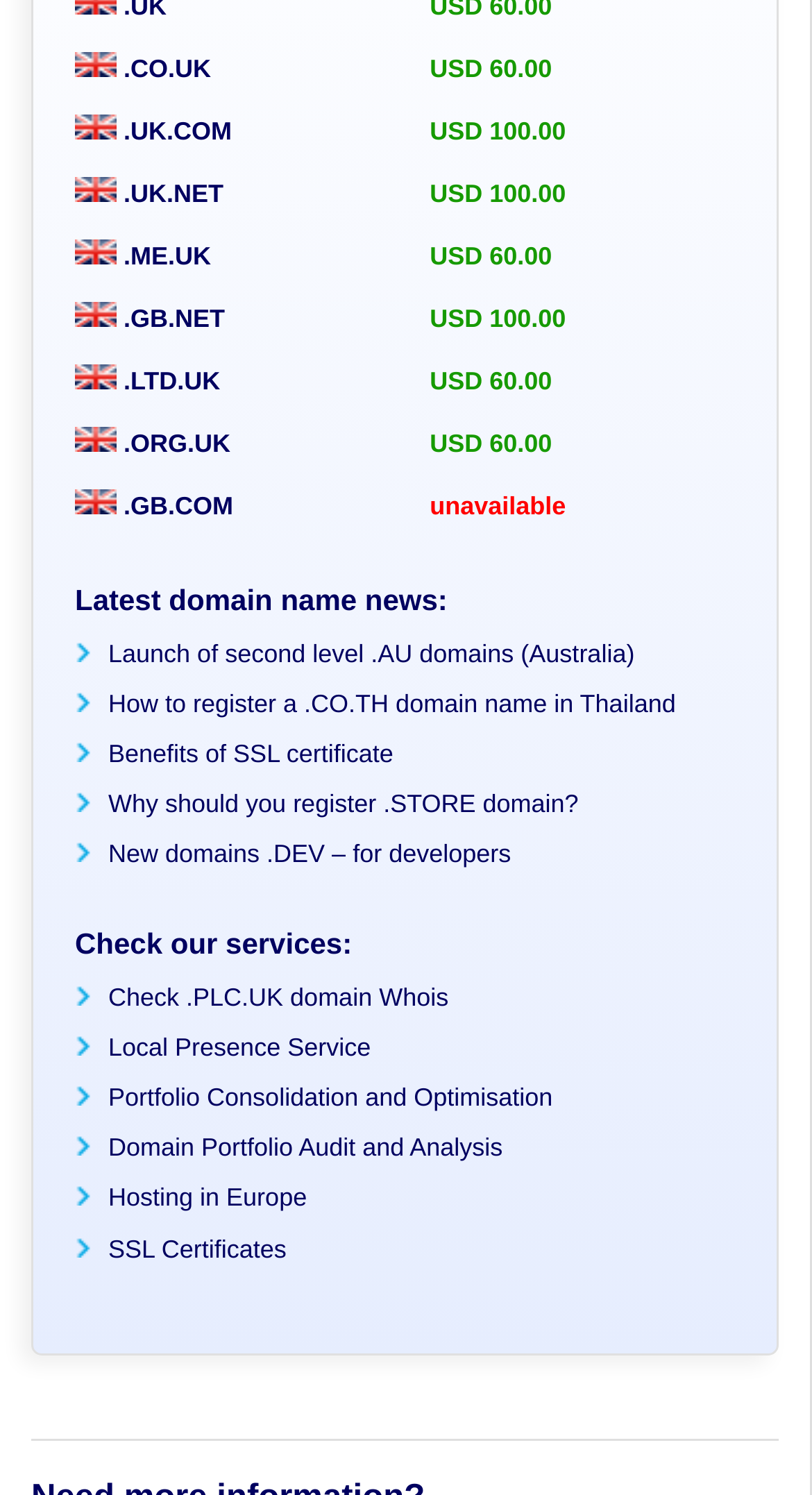Please specify the bounding box coordinates for the clickable region that will help you carry out the instruction: "View Latest domain name news".

[0.092, 0.384, 0.905, 0.417]